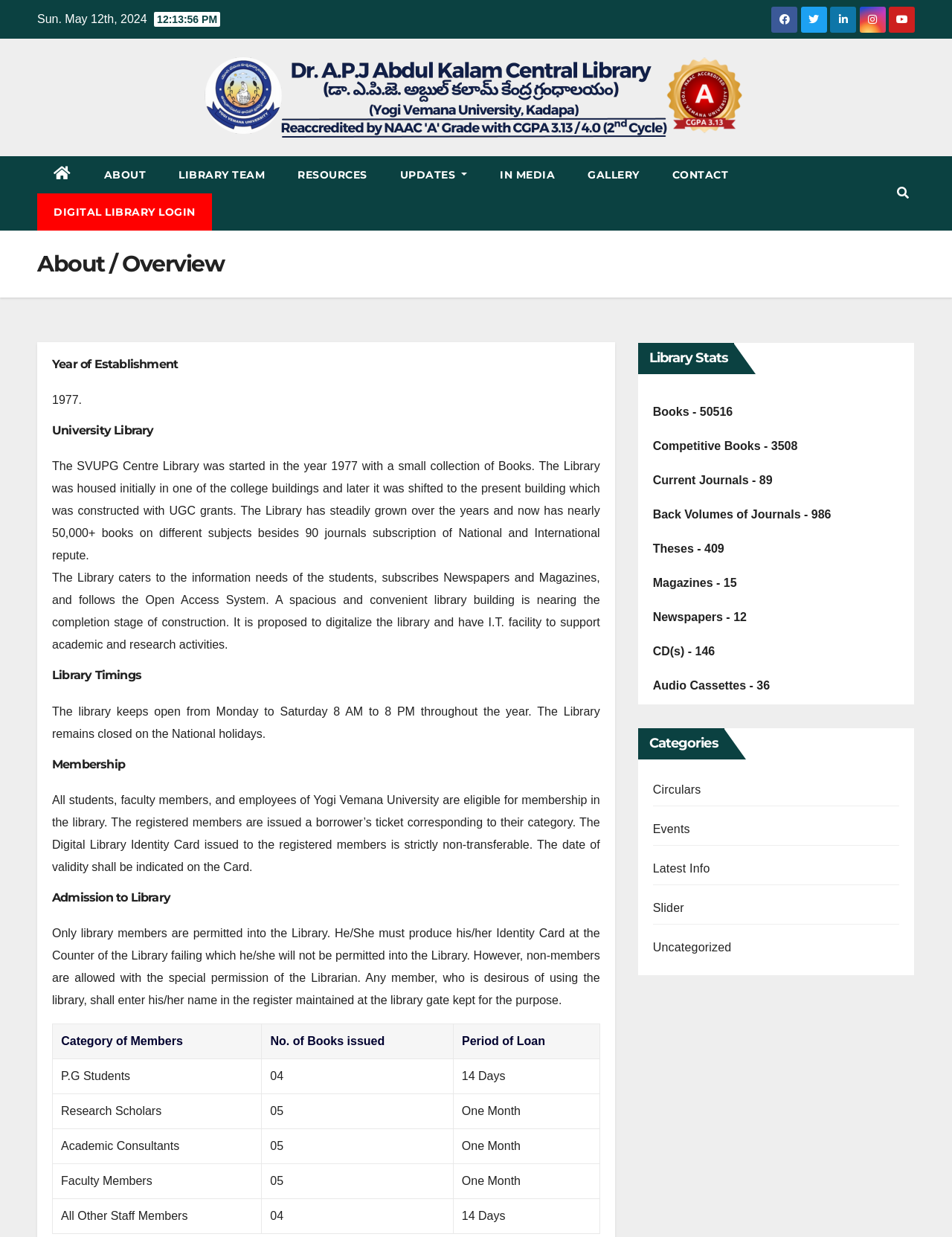Using the webpage screenshot, locate the HTML element that fits the following description and provide its bounding box: "In Media".

[0.508, 0.126, 0.6, 0.156]